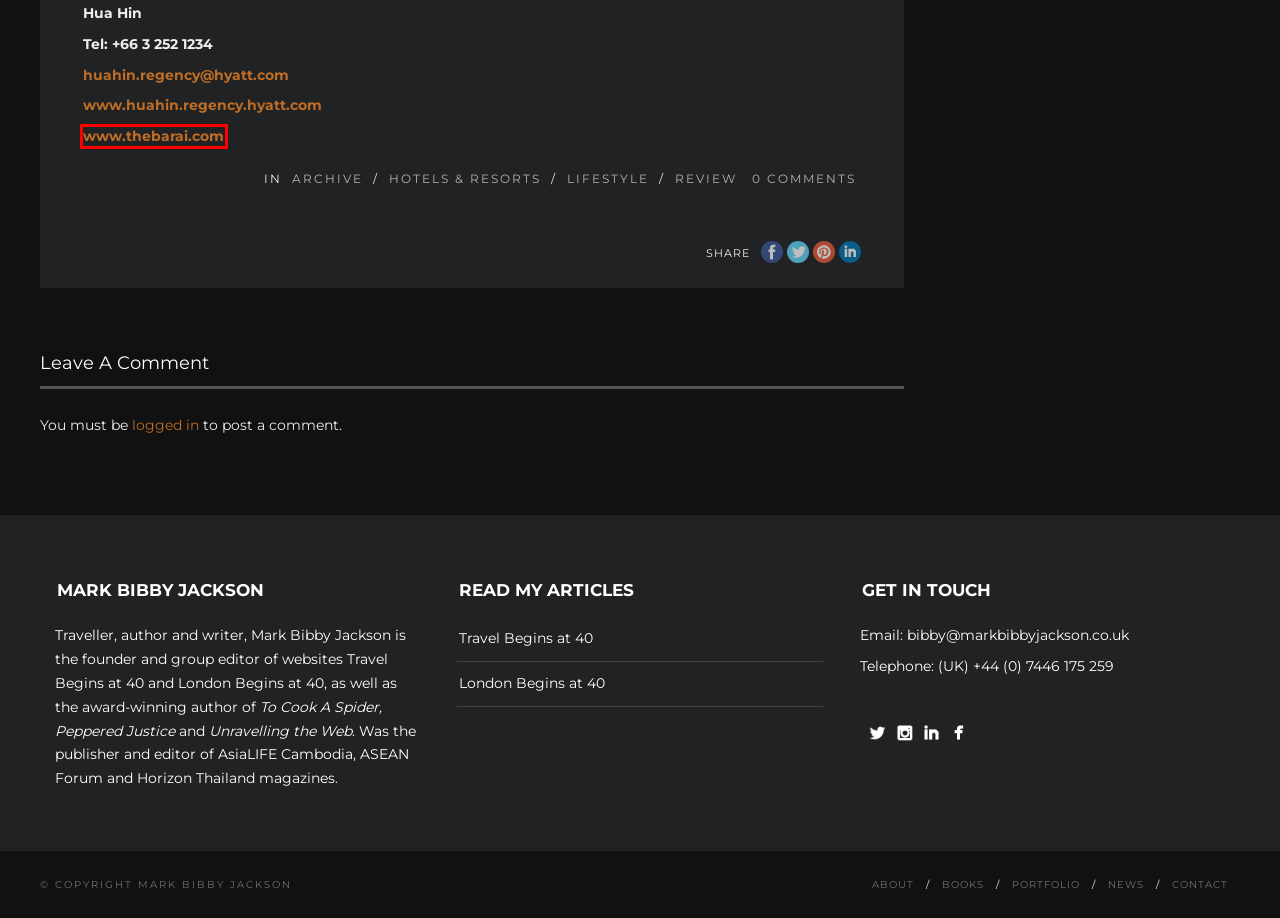You have been given a screenshot of a webpage with a red bounding box around a UI element. Select the most appropriate webpage description for the new webpage that appears after clicking the element within the red bounding box. The choices are:
A. Archive Archives - Mark Bibby Jackson
B. Mark Bibby Jackson, Author at Travel Begins at 40
C. The Barai l Hua Hin, Thailand – An award-winning destination residential spa
D. Books - Mark Bibby Jackson
E. Log In ‹ Mark Bibby Jackson — WordPress
F. Lifestyle Archives - Mark Bibby Jackson
G. Review Archives - Mark Bibby Jackson
H. Hotels & Resorts Archives - Mark Bibby Jackson

C